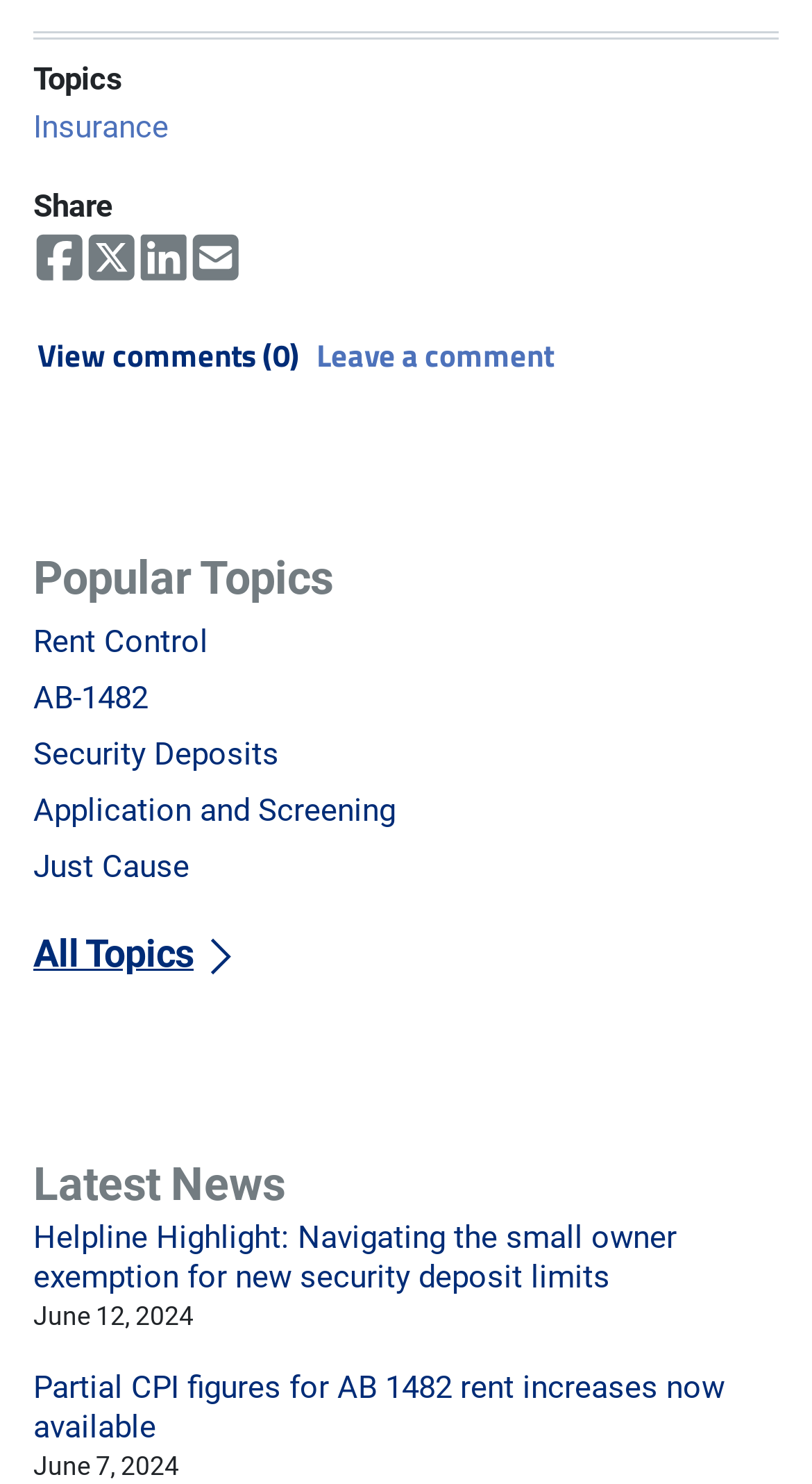Determine the bounding box coordinates of the clickable region to carry out the instruction: "View comments".

[0.041, 0.217, 0.374, 0.266]